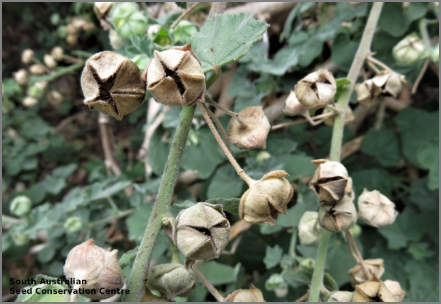Please answer the following question using a single word or phrase: 
What is the shape of the seed pod openings?

Star-shaped